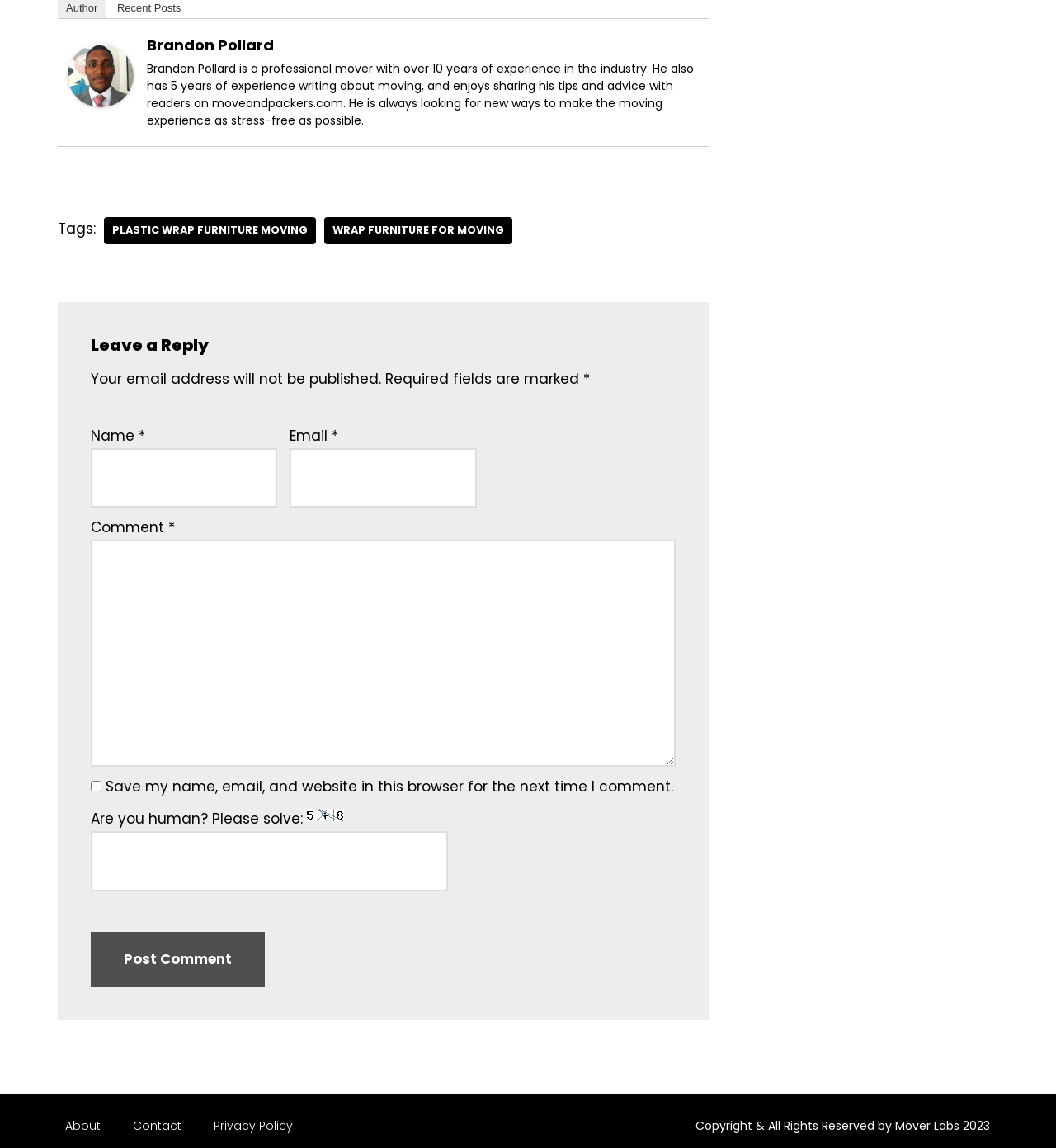Please indicate the bounding box coordinates for the clickable area to complete the following task: "Click on the link to read about Brandon Pollard". The coordinates should be specified as four float numbers between 0 and 1, i.e., [left, top, right, bottom].

[0.064, 0.081, 0.127, 0.098]